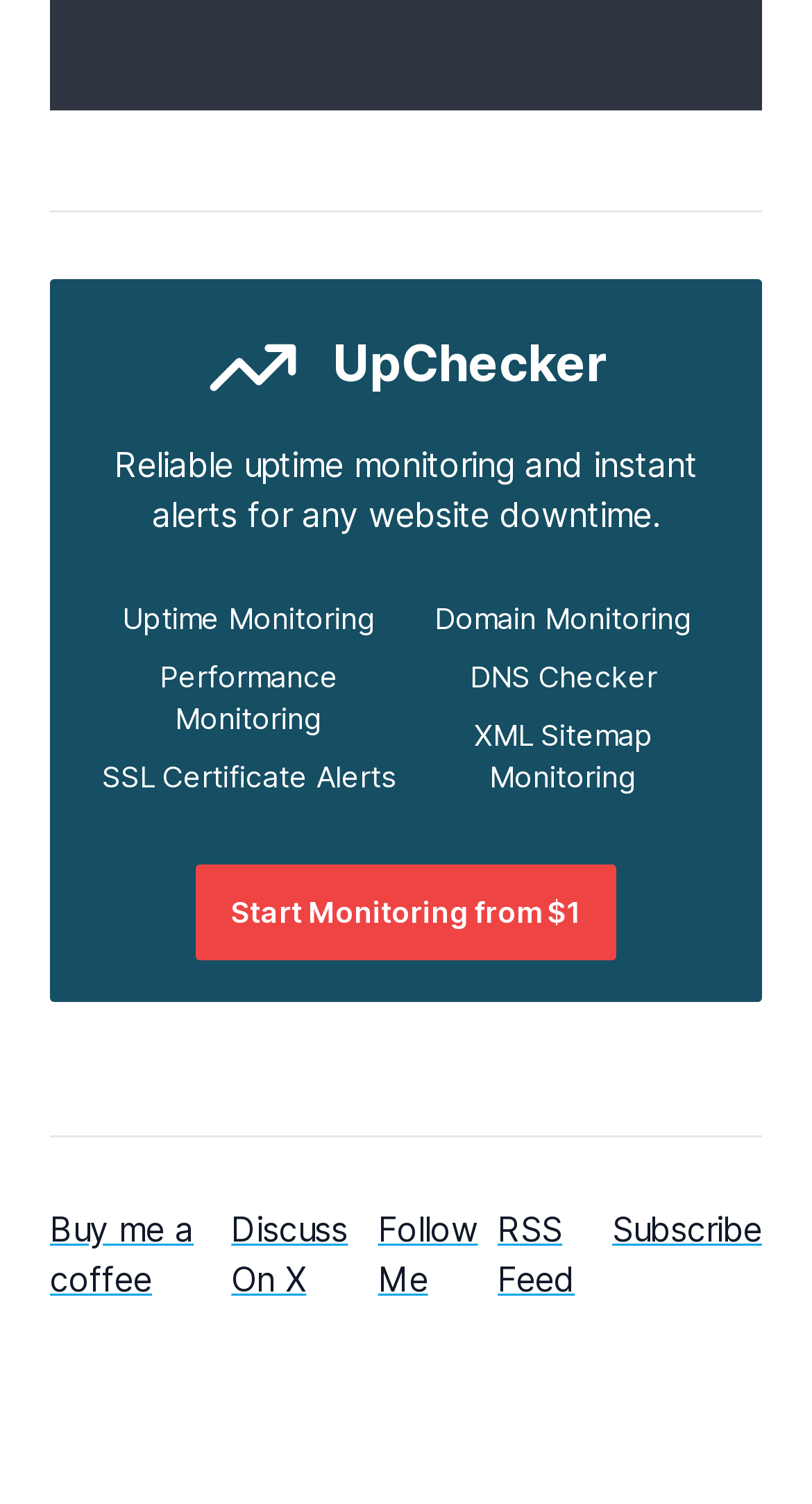Based on the image, provide a detailed response to the question:
What is the minimum cost to start monitoring?

The link 'Start Monitoring from $1' suggests that the minimum cost to start monitoring is $1.